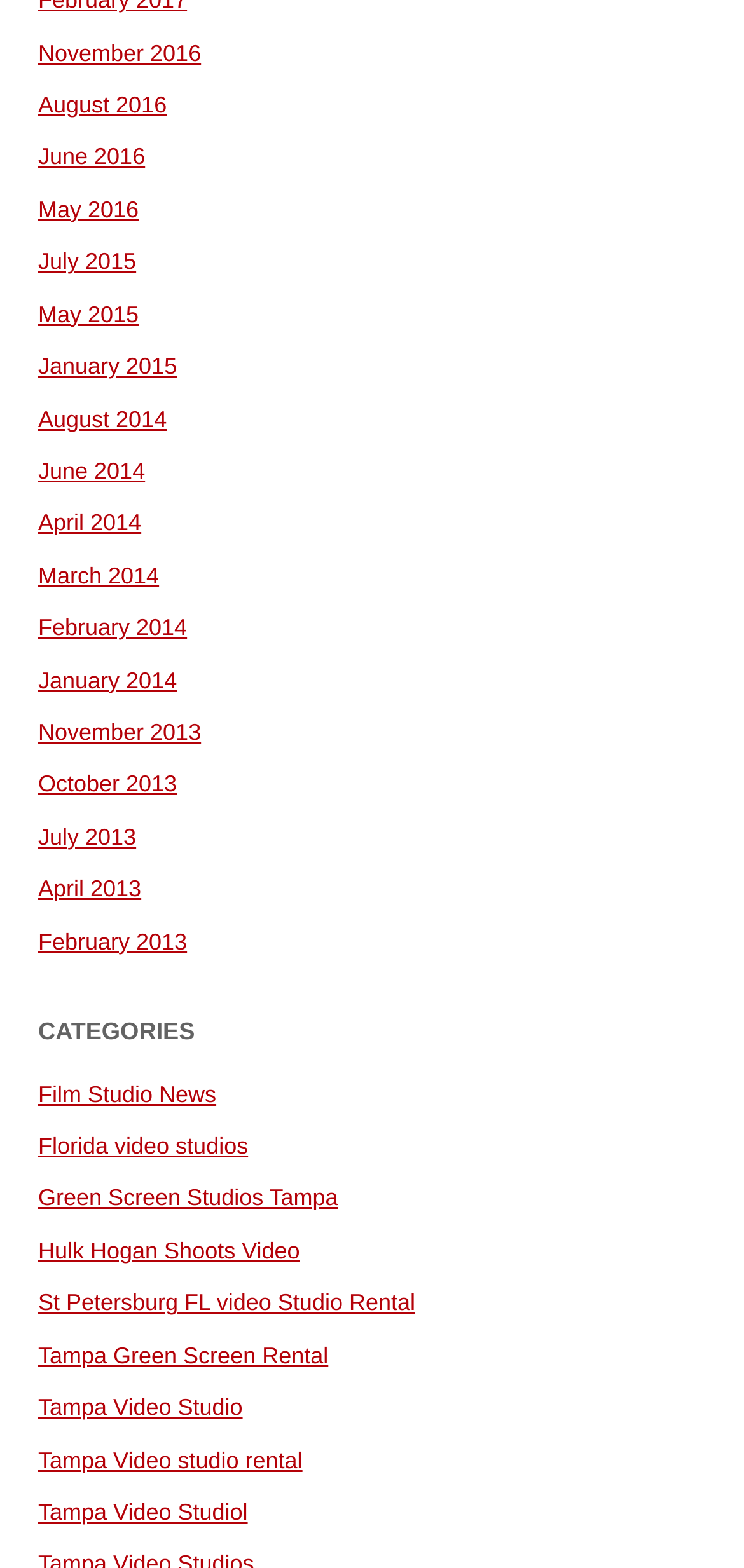Provide a one-word or brief phrase answer to the question:
How many links are there on the webpage?

29